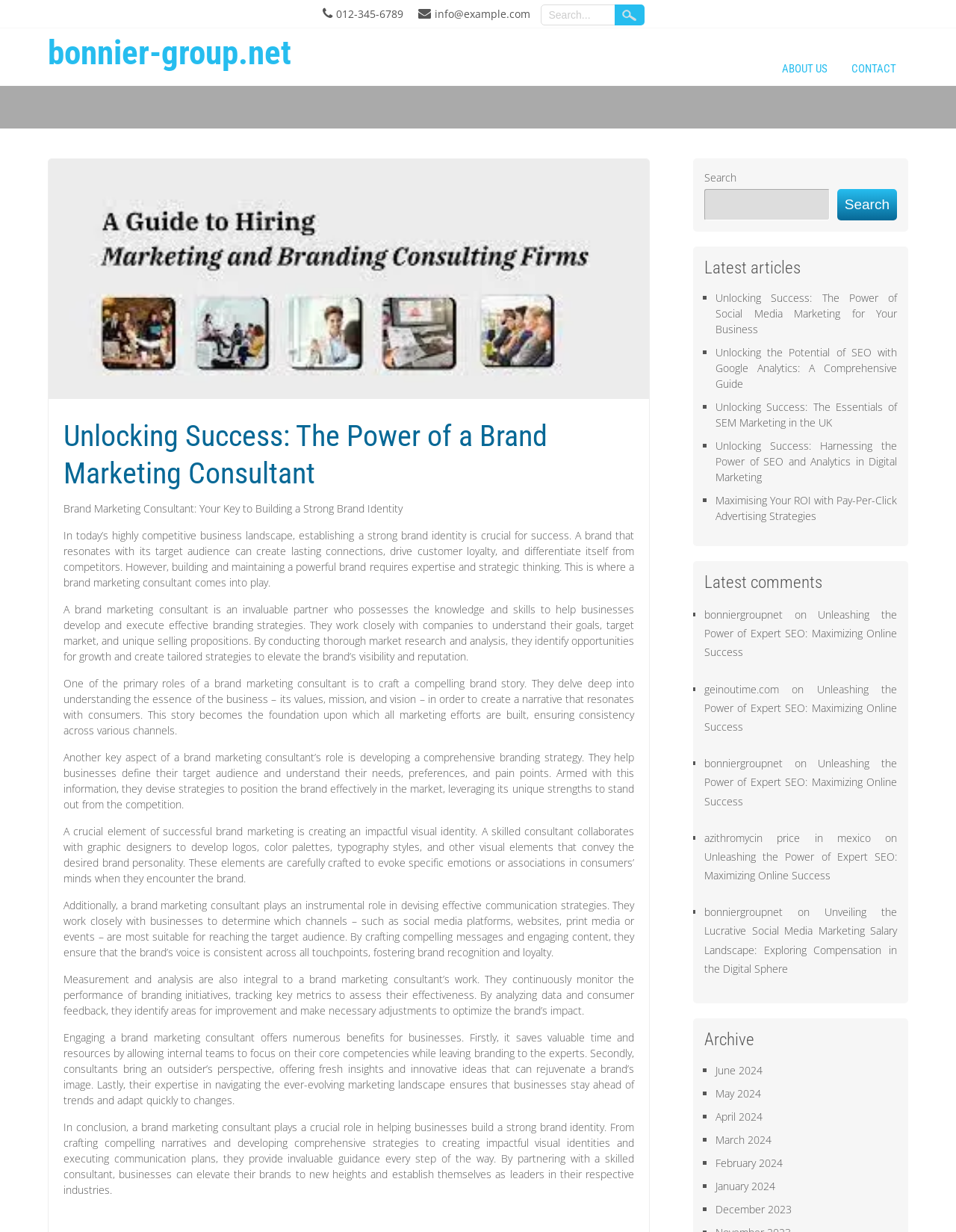Provide the bounding box coordinates of the HTML element this sentence describes: "Entertainment". The bounding box coordinates consist of four float numbers between 0 and 1, i.e., [left, top, right, bottom].

None